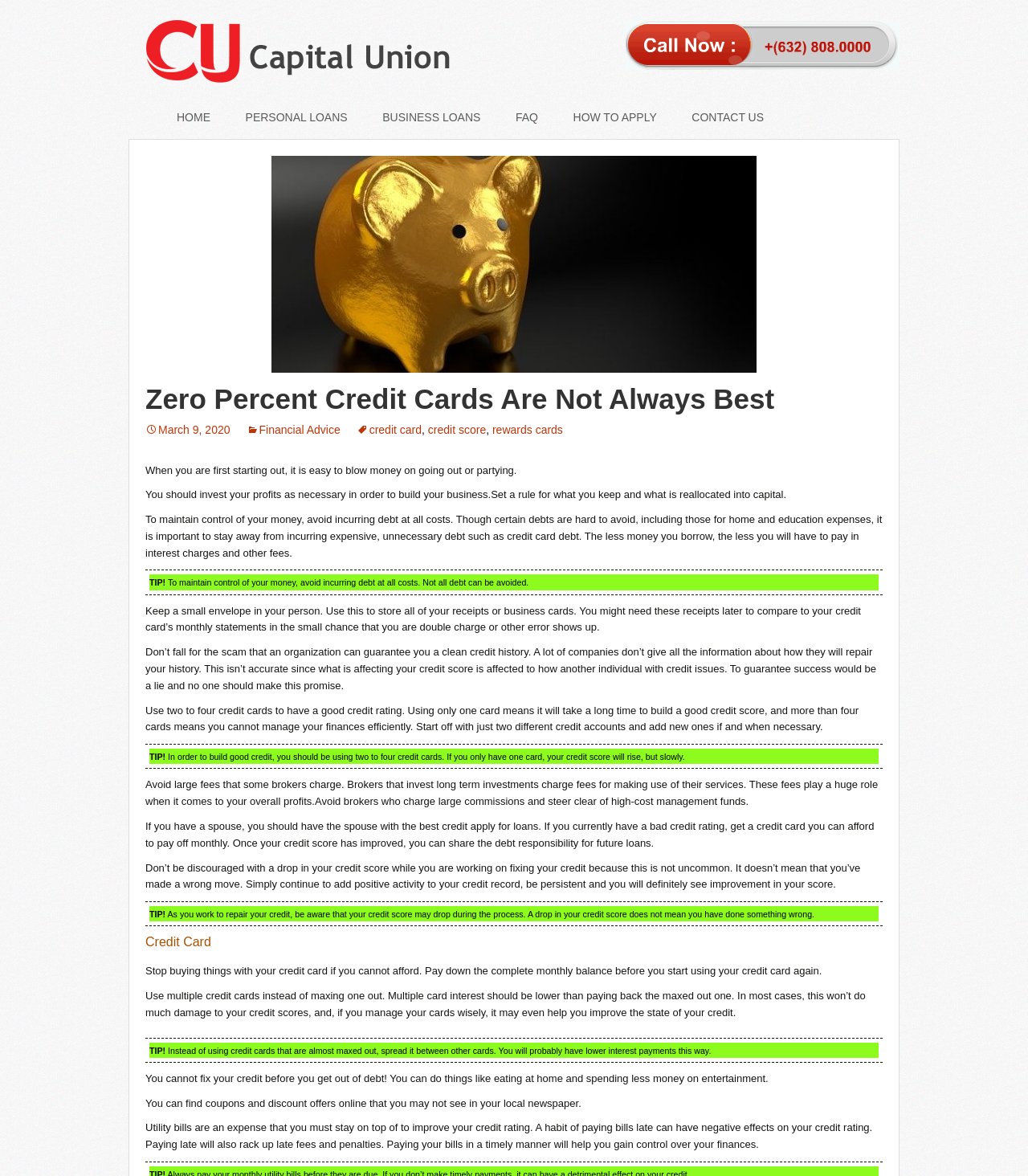Answer the question below using just one word or a short phrase: 
What should you do if you cannot afford to pay your credit card balance?

Stop buying things with your credit card